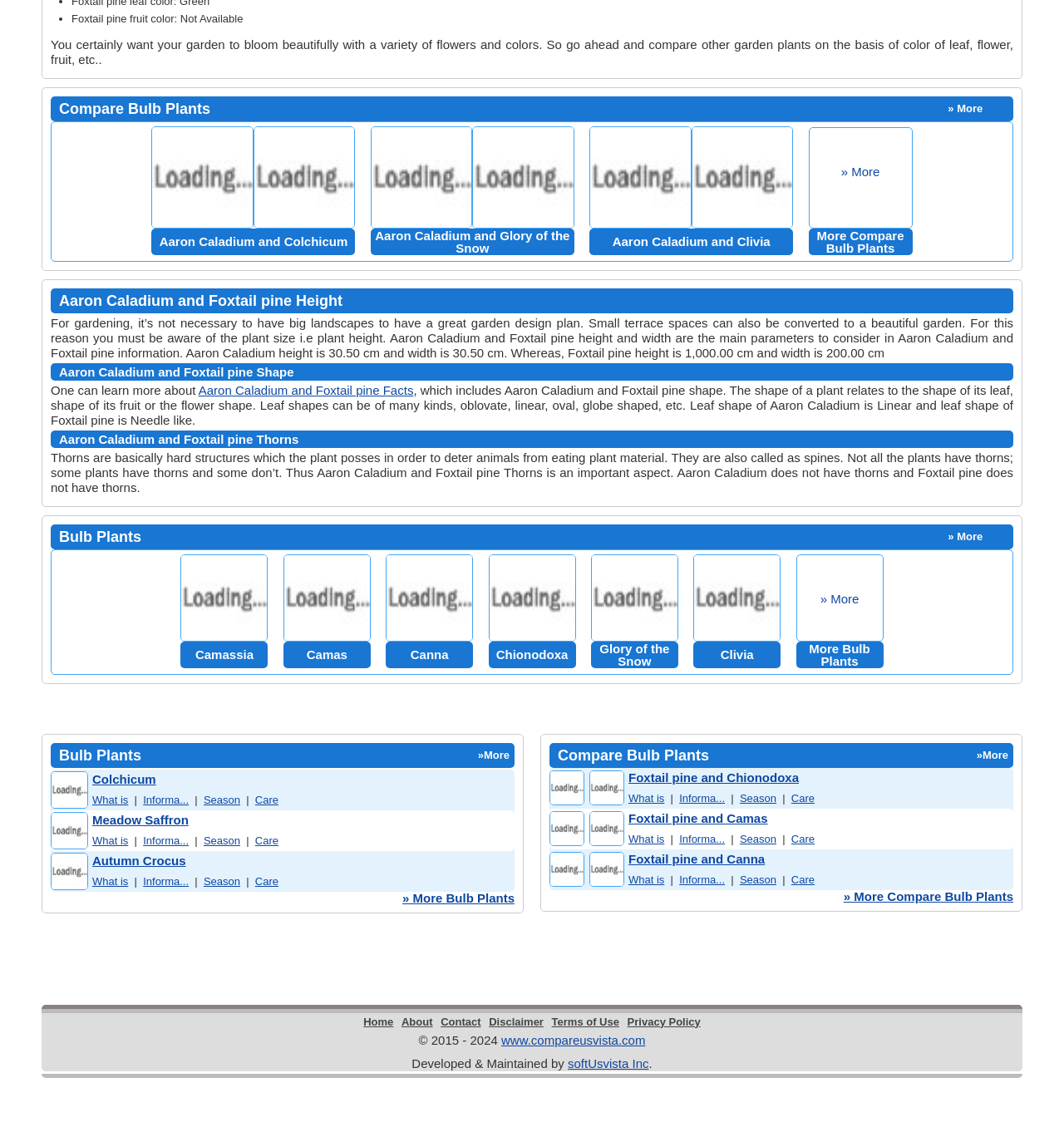Identify the bounding box coordinates for the UI element described by the following text: "Foxtail pine and Camas". Provide the coordinates as four float numbers between 0 and 1, in the format [left, top, right, bottom].

[0.591, 0.723, 0.722, 0.735]